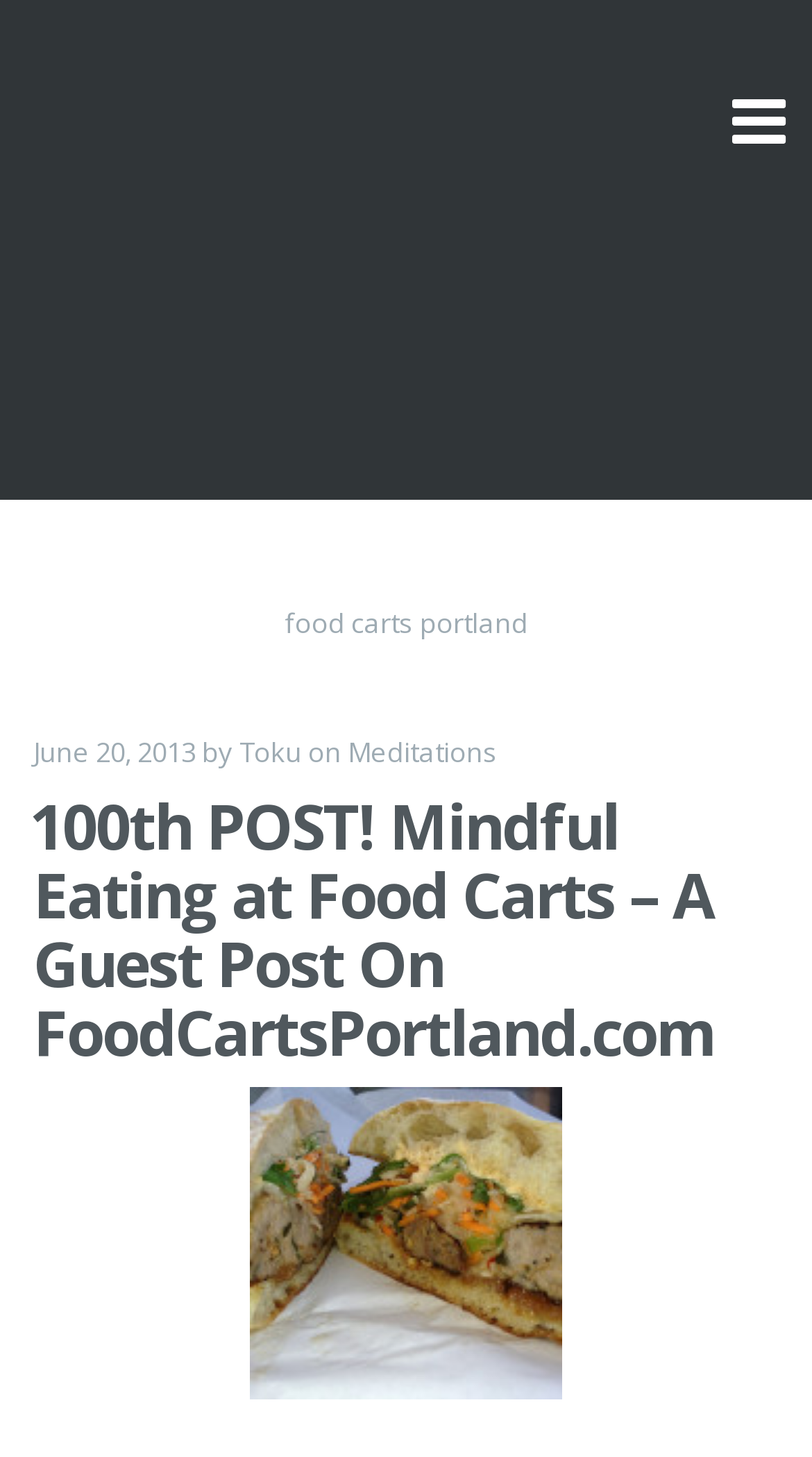Provide a one-word or short-phrase response to the question:
Is there an image on the page?

Yes